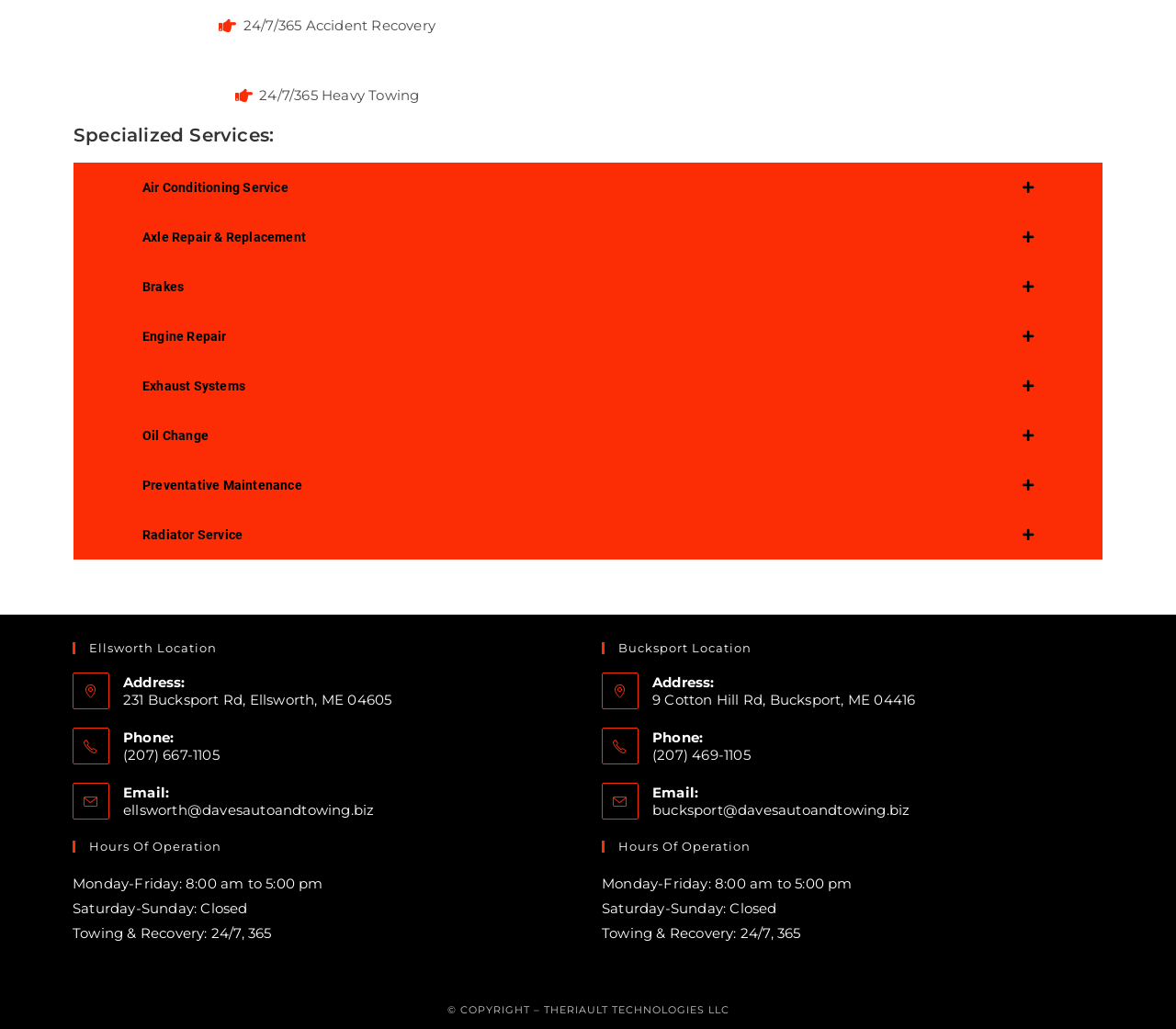Given the description: "bucksport@davesautoandtowing.biz", determine the bounding box coordinates of the UI element. The coordinates should be formatted as four float numbers between 0 and 1, [left, top, right, bottom].

[0.555, 0.779, 0.774, 0.796]